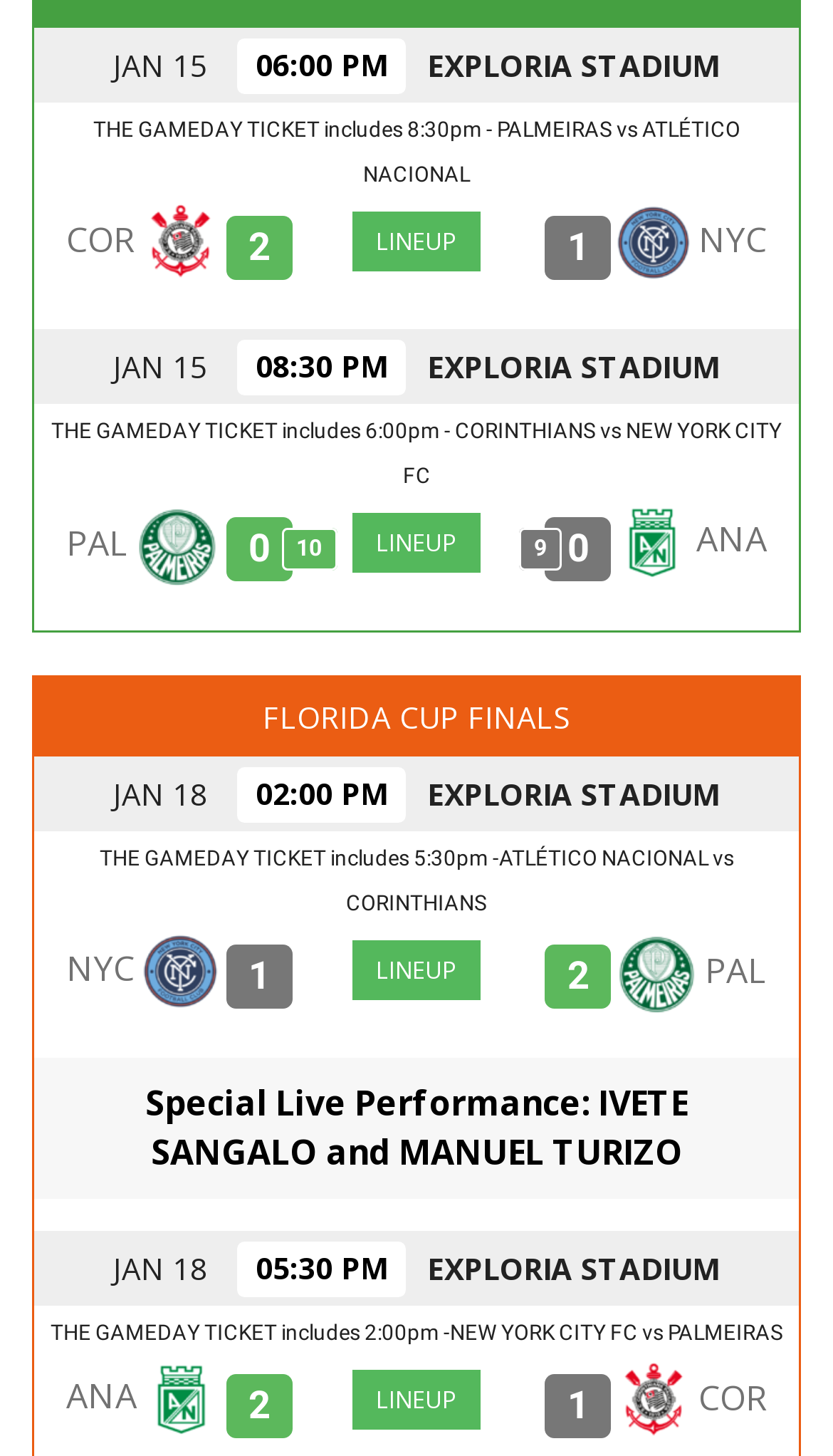Please give the bounding box coordinates of the area that should be clicked to fulfill the following instruction: "Click on the link to view New York City FC lineup". The coordinates should be in the format of four float numbers from 0 to 1, i.e., [left, top, right, bottom].

[0.729, 0.148, 0.838, 0.18]